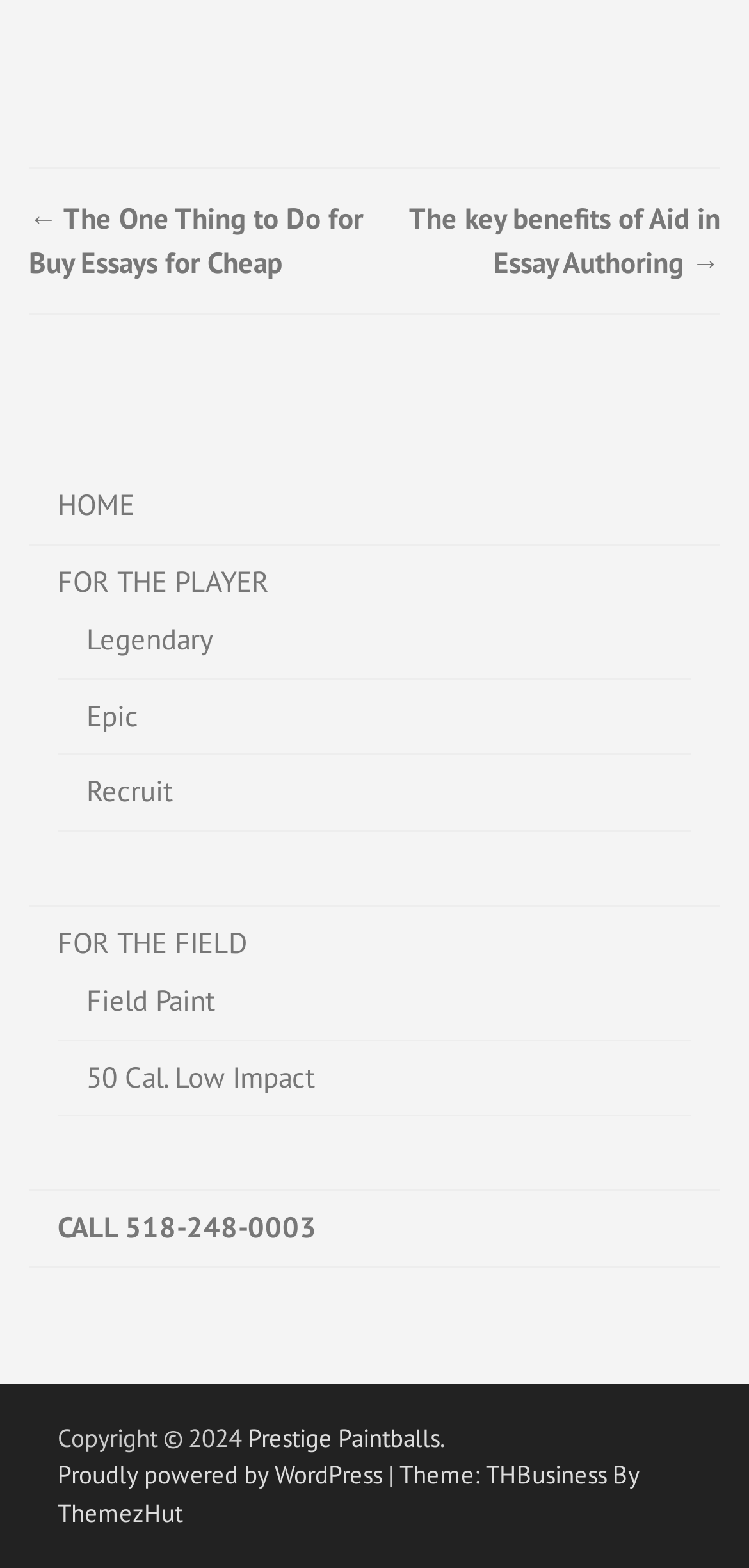What is the name of the company powering the website?
Using the image, respond with a single word or phrase.

WordPress